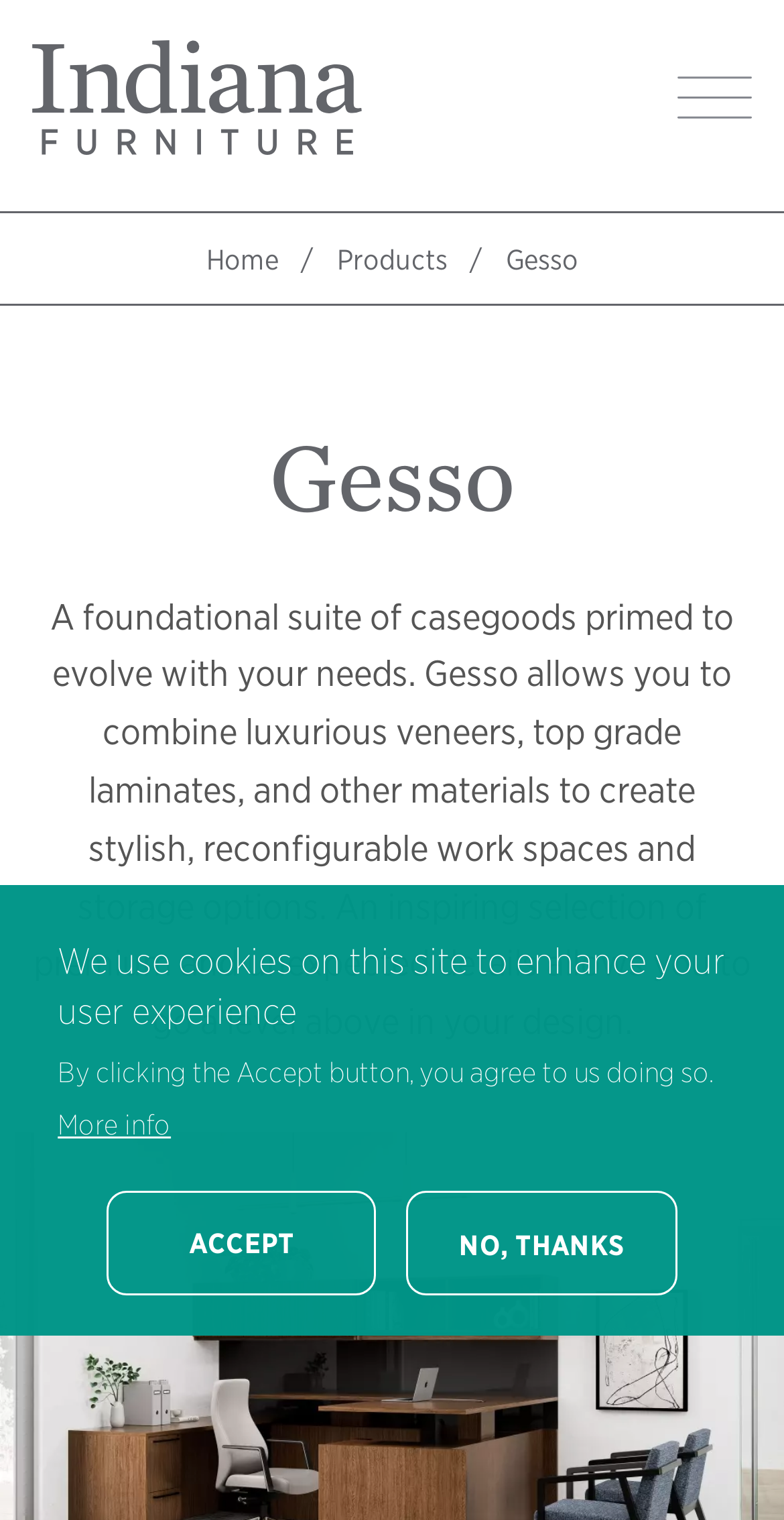From the webpage screenshot, predict the bounding box coordinates (top-left x, top-left y, bottom-right x, bottom-right y) for the UI element described here: No, thanks

[0.519, 0.784, 0.864, 0.852]